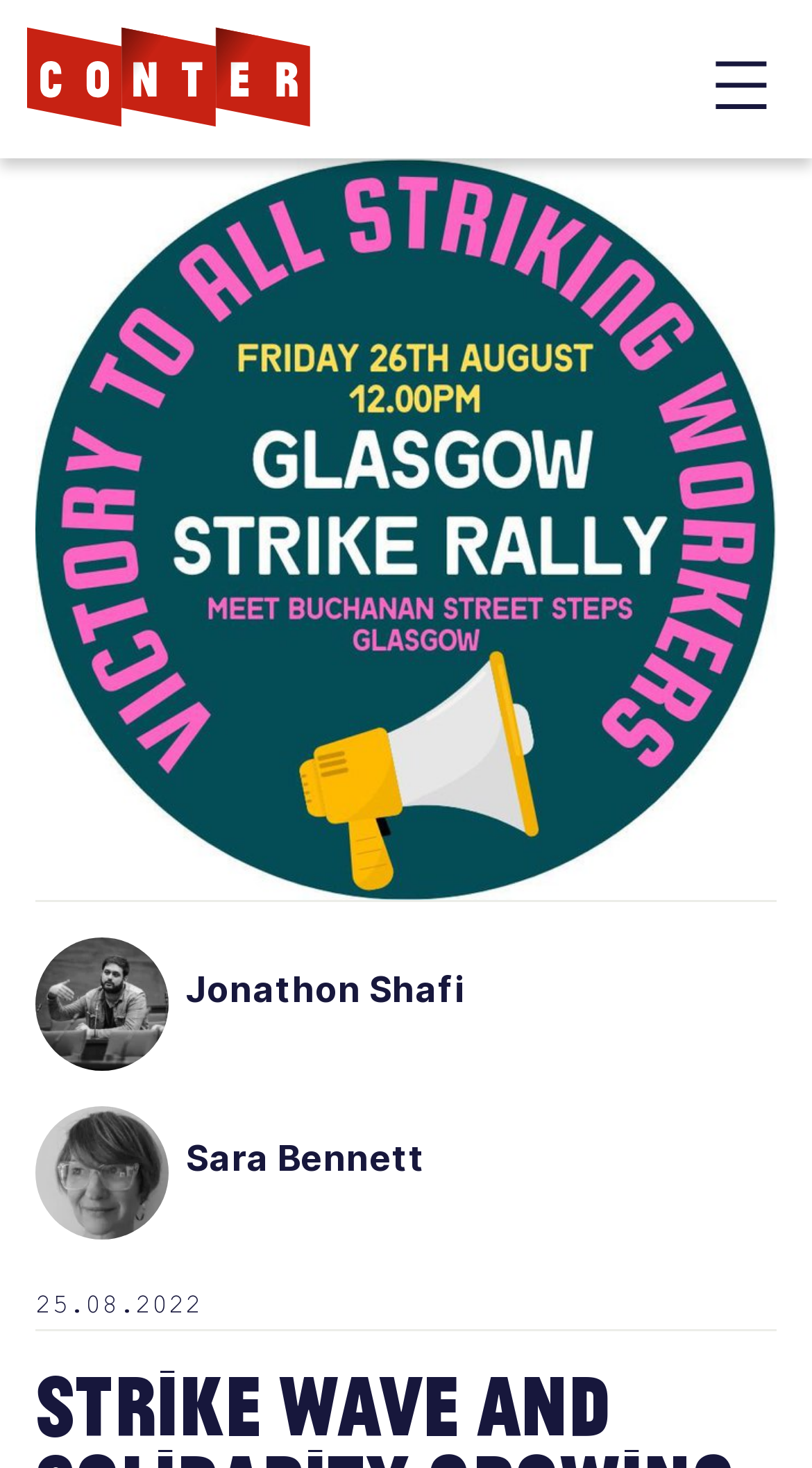Given the element description Conter, specify the bounding box coordinates of the corresponding UI element in the format (top-left x, top-left y, bottom-right x, bottom-right y). All values must be between 0 and 1.

[0.033, 0.018, 0.381, 0.086]